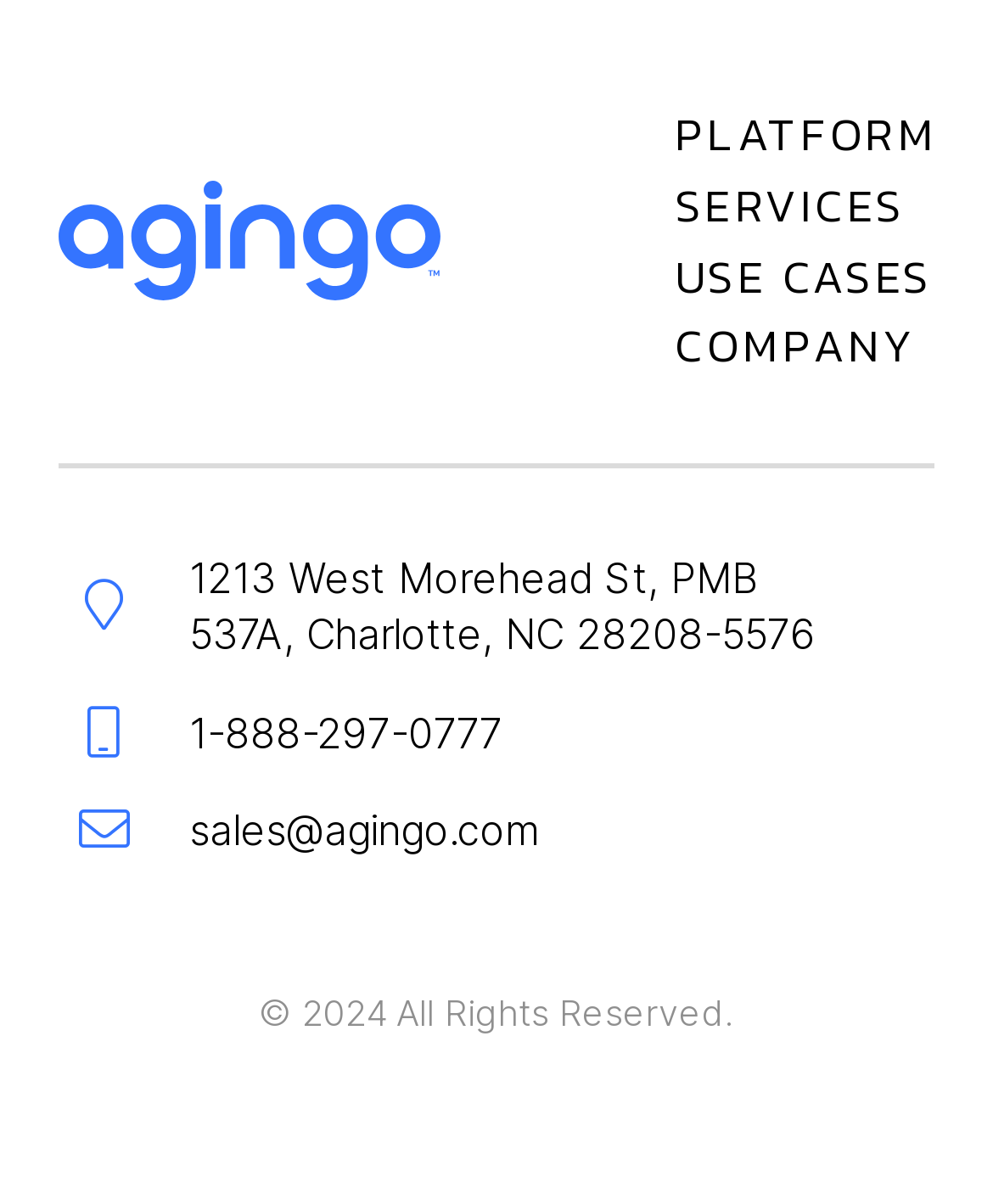What is the copyright year mentioned at the bottom of the page?
Look at the screenshot and respond with a single word or phrase.

2024